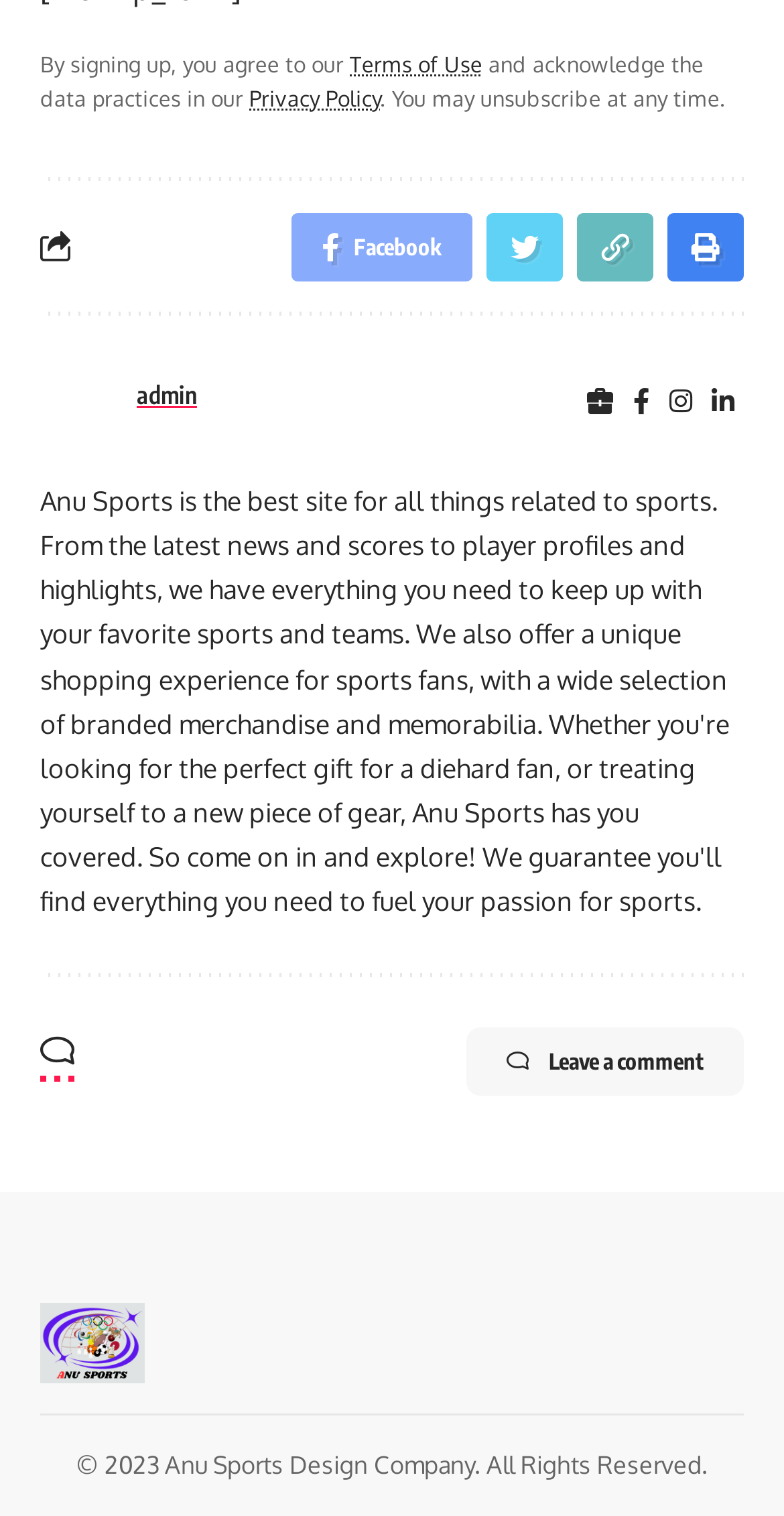What is the company name mentioned?
Please provide a single word or phrase as your answer based on the image.

Anu Sports